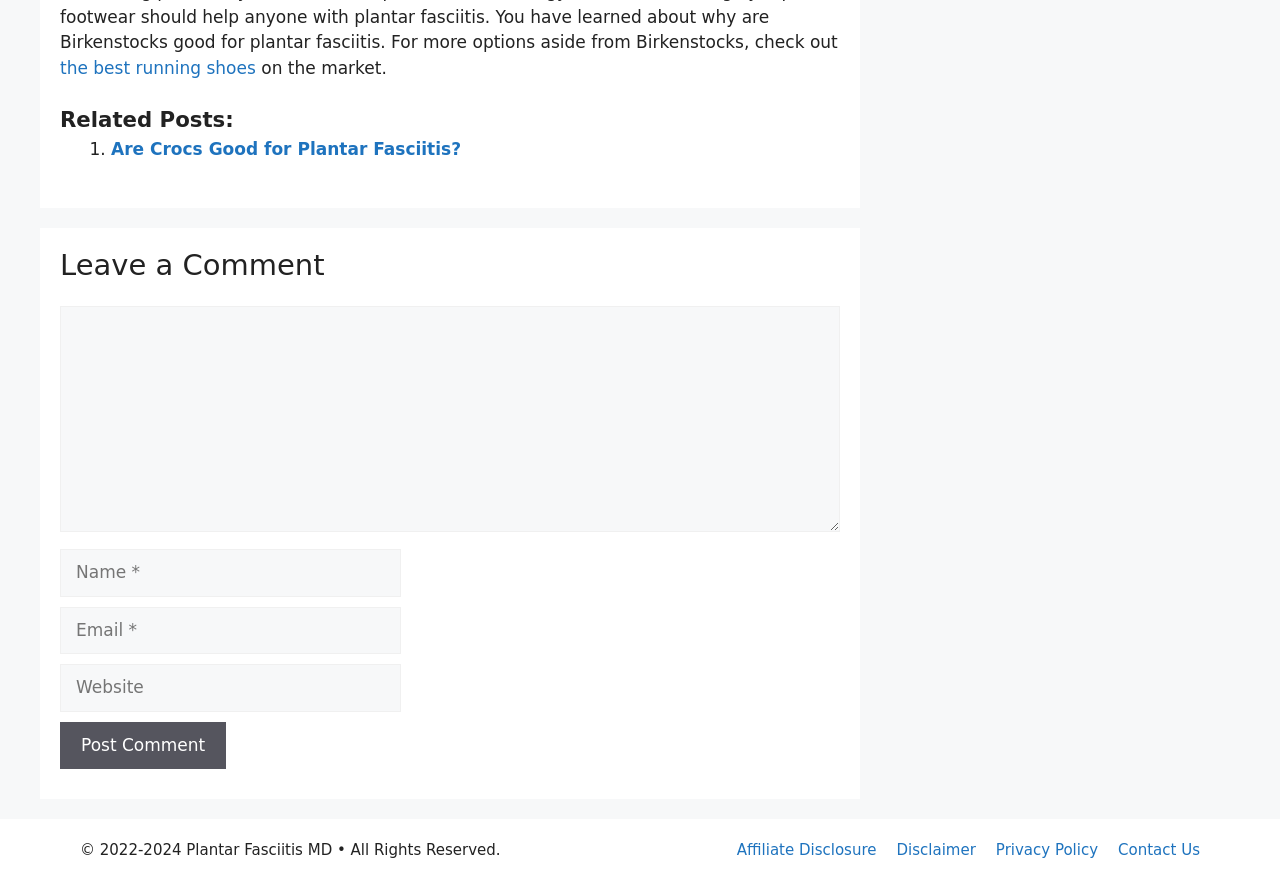Point out the bounding box coordinates of the section to click in order to follow this instruction: "Read related posts".

[0.047, 0.121, 0.656, 0.156]